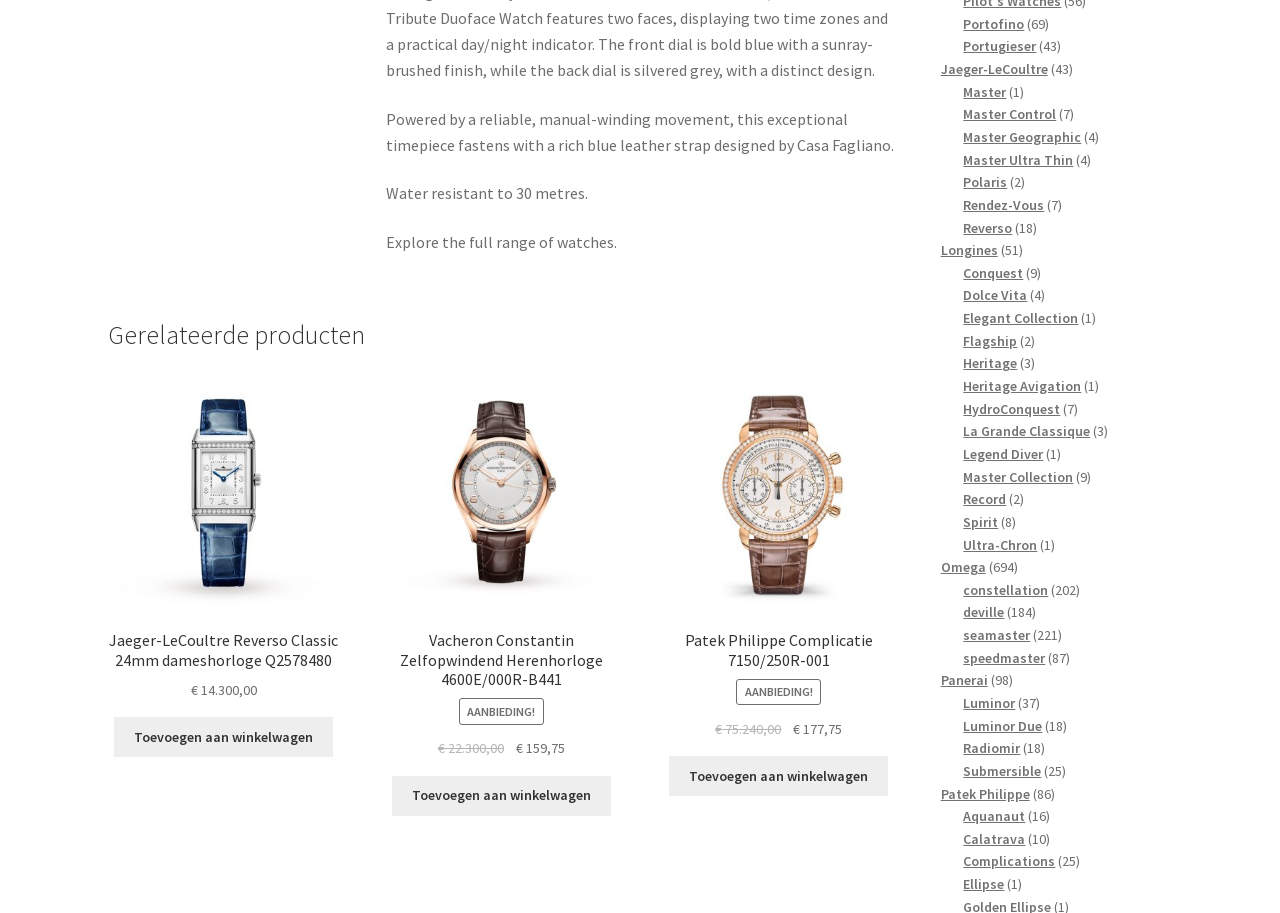Please identify the bounding box coordinates of the element's region that I should click in order to complete the following instruction: "View Longines Conquest collection". The bounding box coordinates consist of four float numbers between 0 and 1, i.e., [left, top, right, bottom].

[0.753, 0.289, 0.799, 0.309]